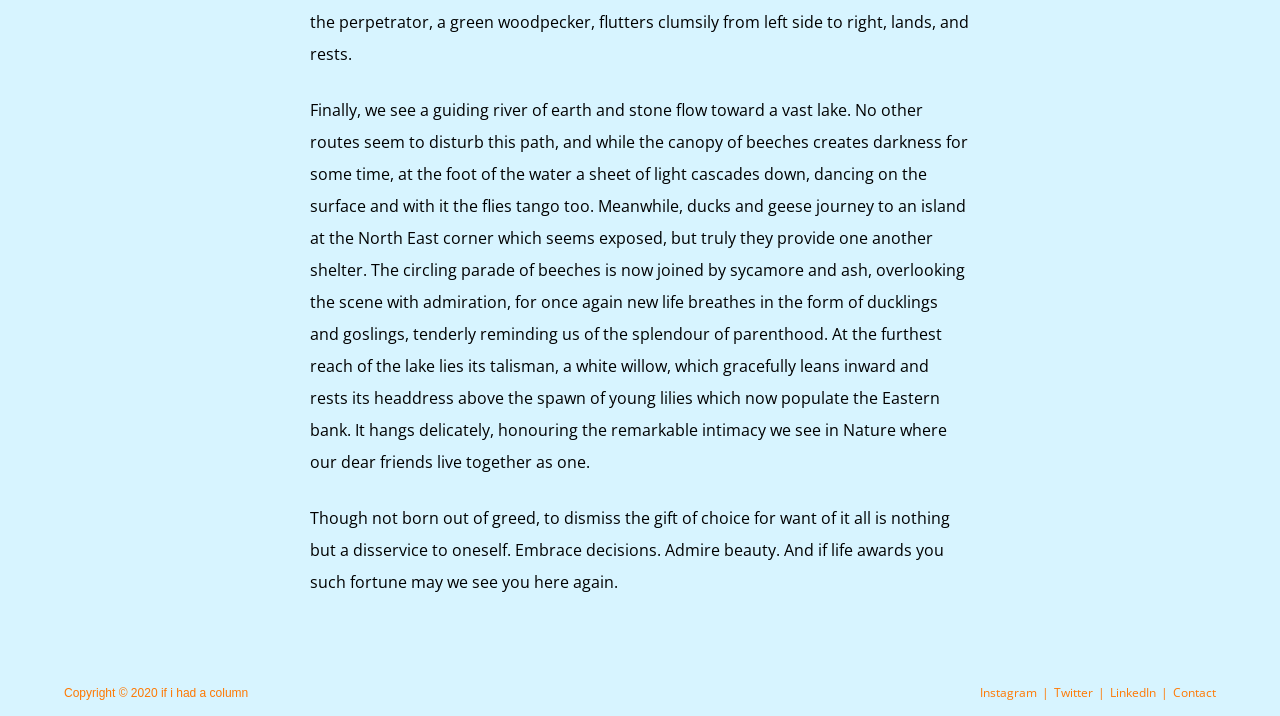What is the copyright year mentioned at the bottom of the page?
Analyze the image and provide a thorough answer to the question.

The copyright information at the bottom of the page mentions the year 2020, indicating that the website's content is copyrighted from that year onwards.